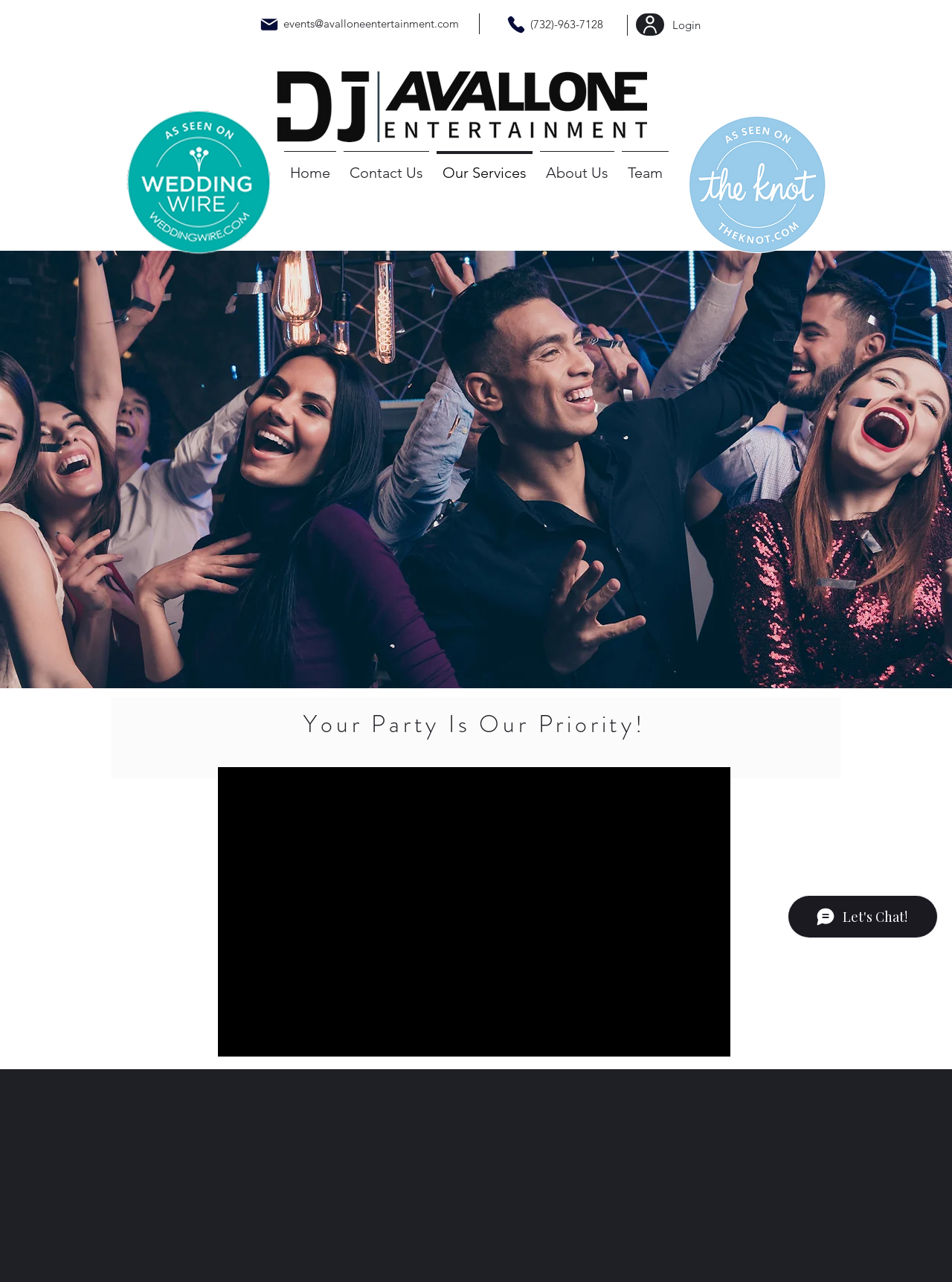Determine the coordinates of the bounding box for the clickable area needed to execute this instruction: "Call Avallone Entertainment".

[0.557, 0.013, 0.634, 0.024]